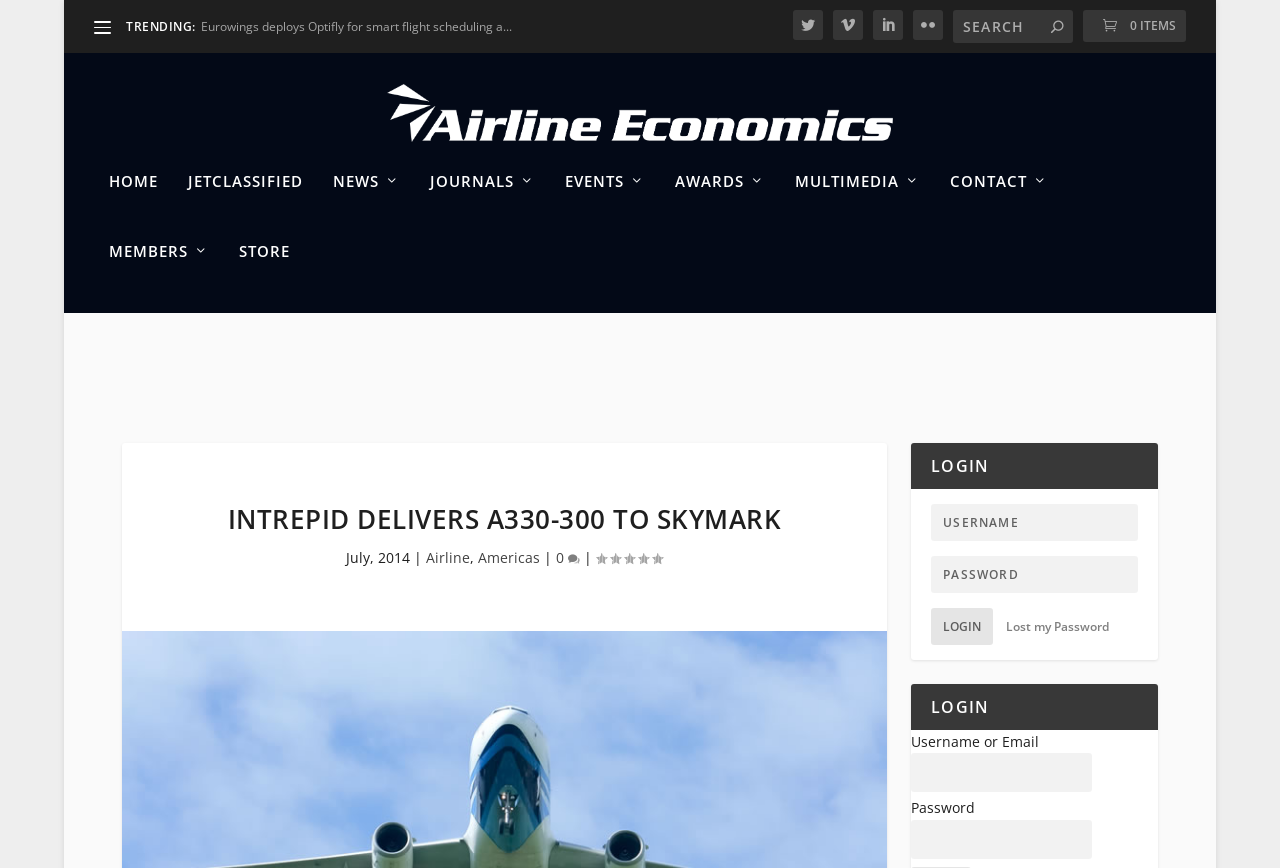Give a one-word or short-phrase answer to the following question: 
What is the category of the news 'INTREPID DELIVERS A330-300 TO SKYMARK'?

Airline